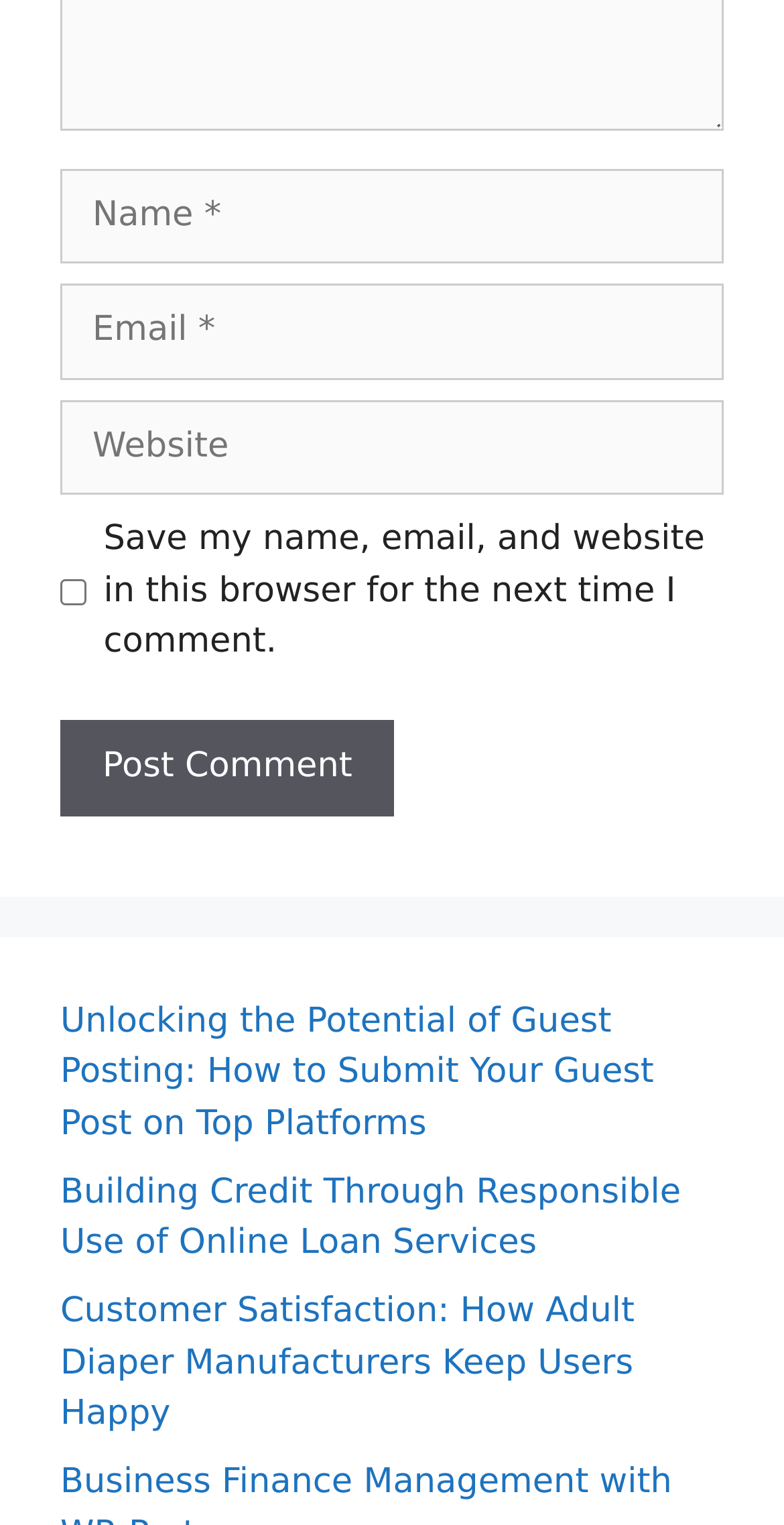Answer this question using a single word or a brief phrase:
What is the purpose of the checkbox?

Save comment info